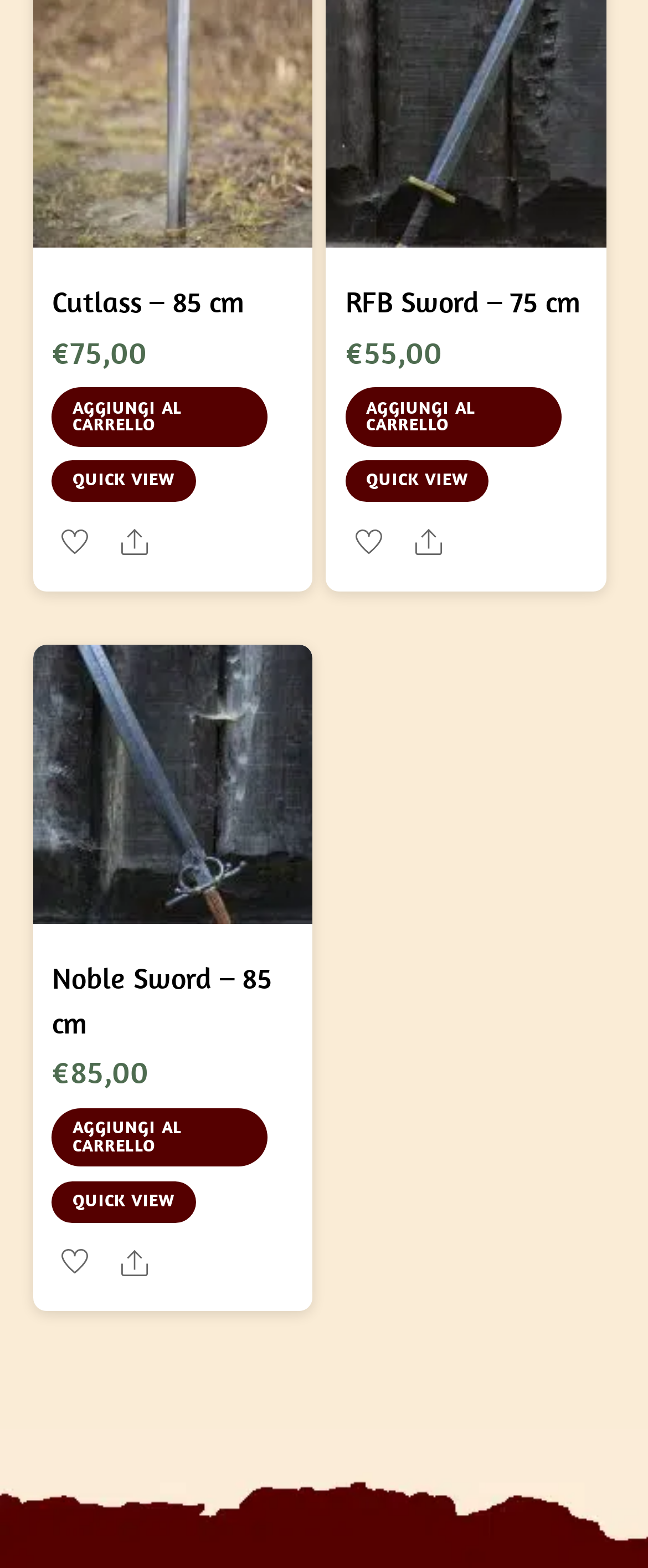Give a one-word or short-phrase answer to the following question: 
What is the length of the RFB Sword – 75 cm?

75 cm